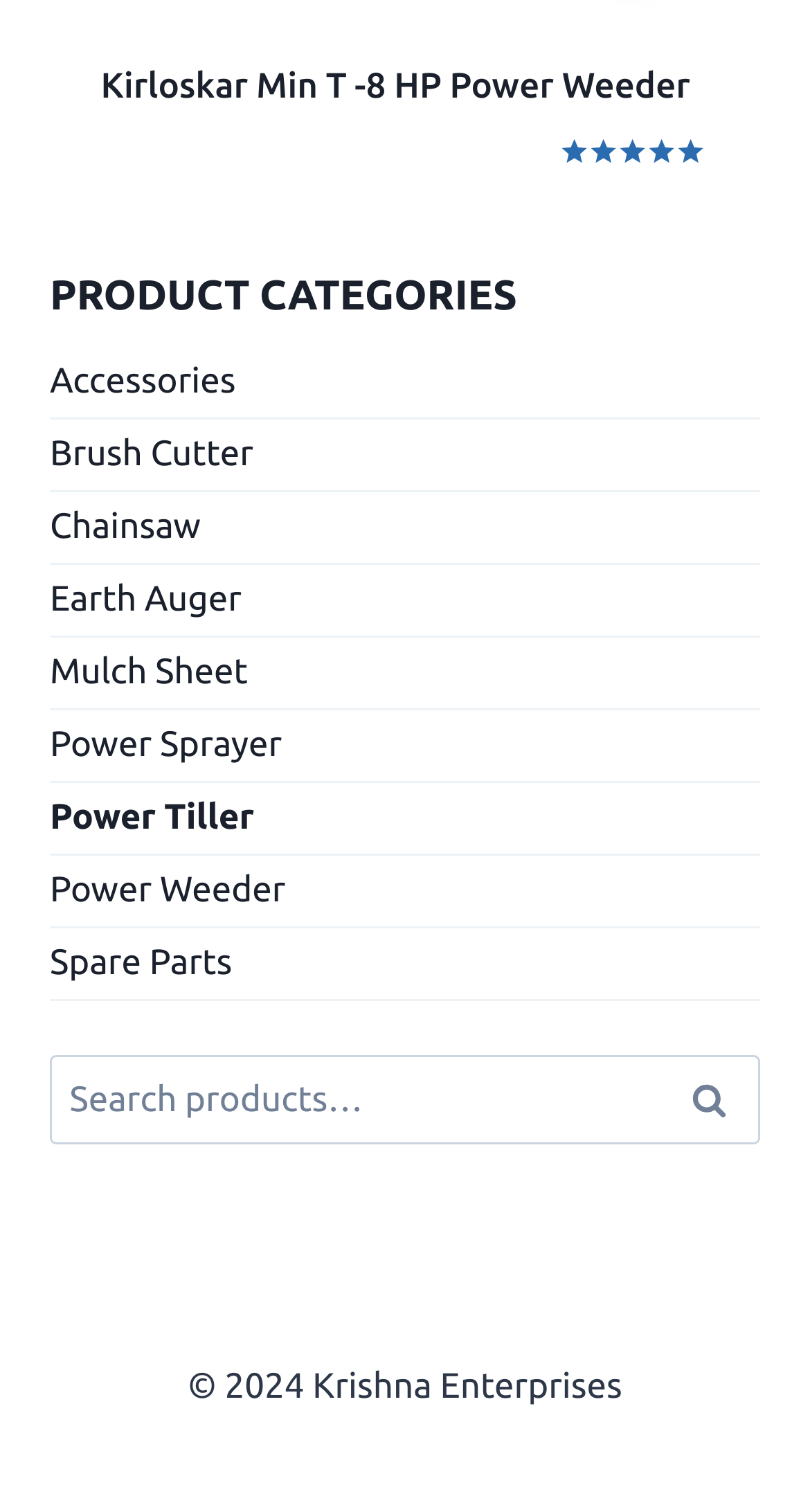Find the bounding box coordinates of the clickable area that will achieve the following instruction: "Visit the 'Sitemap' page".

None